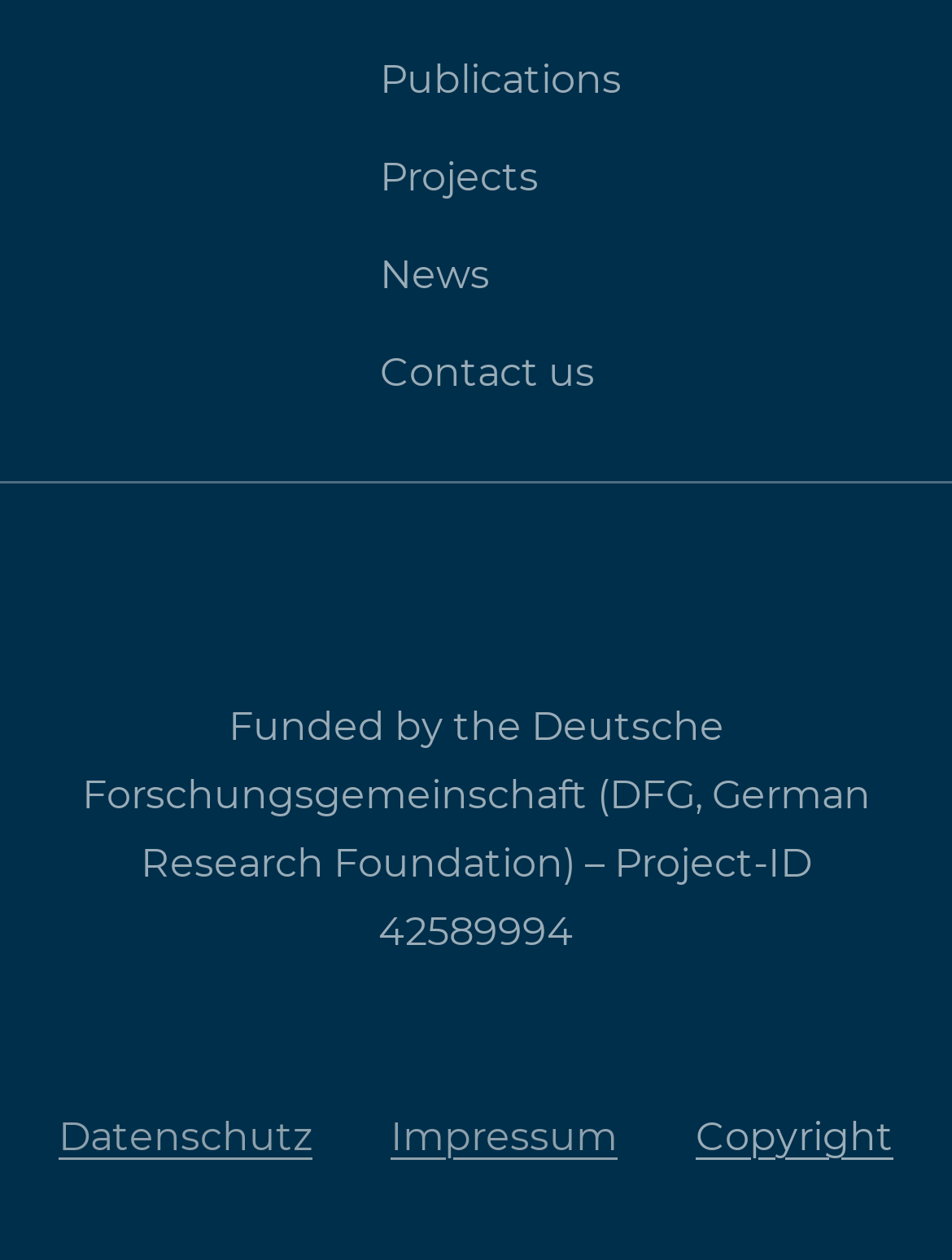What is the purpose of the logo at the top of the page?
Please provide an in-depth and detailed response to the question.

I found the answer by looking at the image element with the description 'Logo der Deutschen Forschungsgemeinschaft (DFG)' which is located at the top of the page, and it seems to be a logo of the organization funding this project.